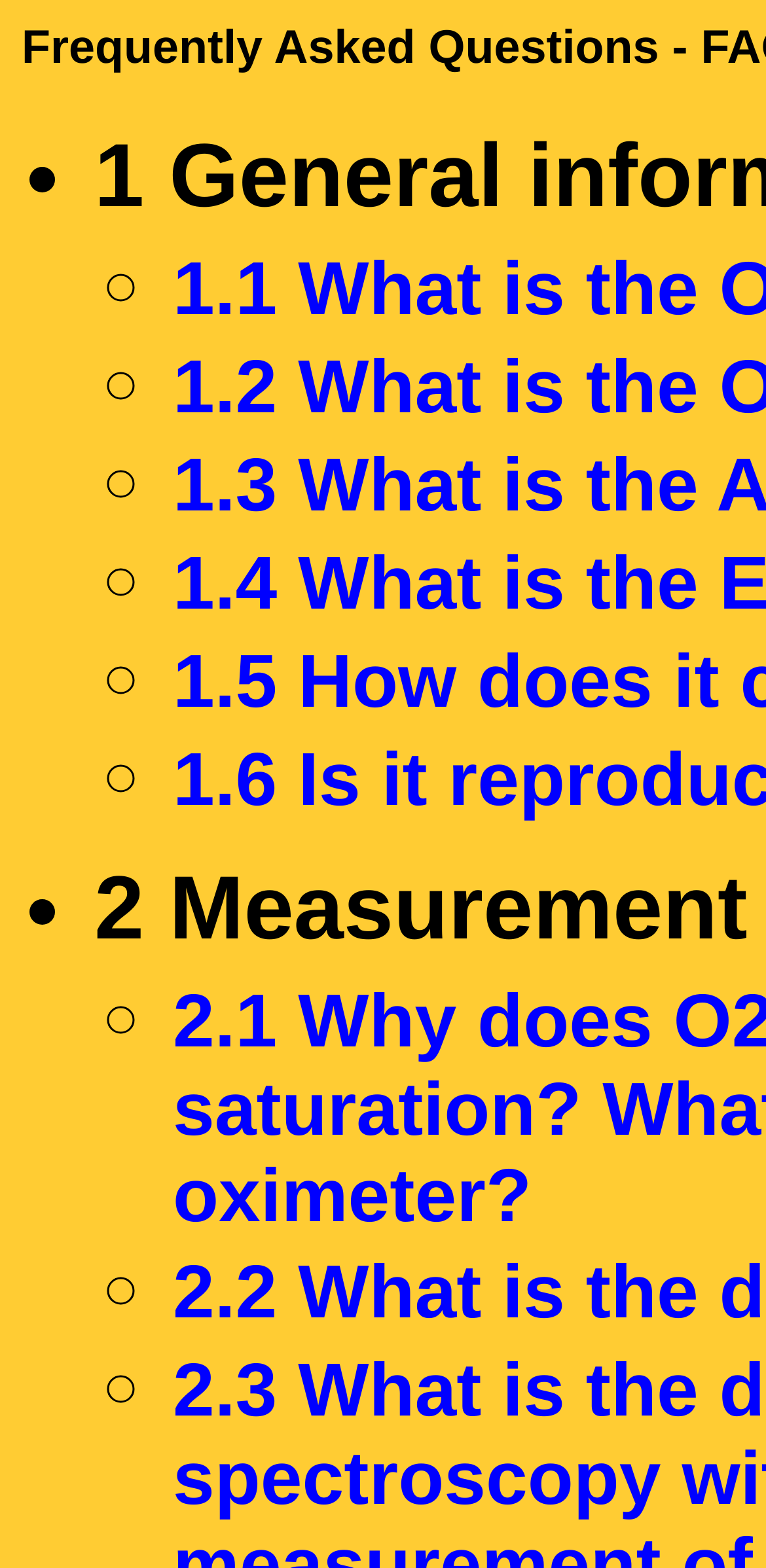Create a detailed summary of the webpage's content and design.

The webpage is a Frequently Asked Questions (FAQ) page. It features a list of questions and answers, denoted by list markers. There are two types of list markers used: '•' and '◦'. The '•' list markers are located at the top-left and bottom-left of the page, while the '◦' list markers are scattered throughout the page, mostly on the left side. There are 11 list markers in total, indicating 11 questions or sections on the page. The list markers are positioned vertically, with some having a small gap between them, suggesting that each question or section is separated from the others.